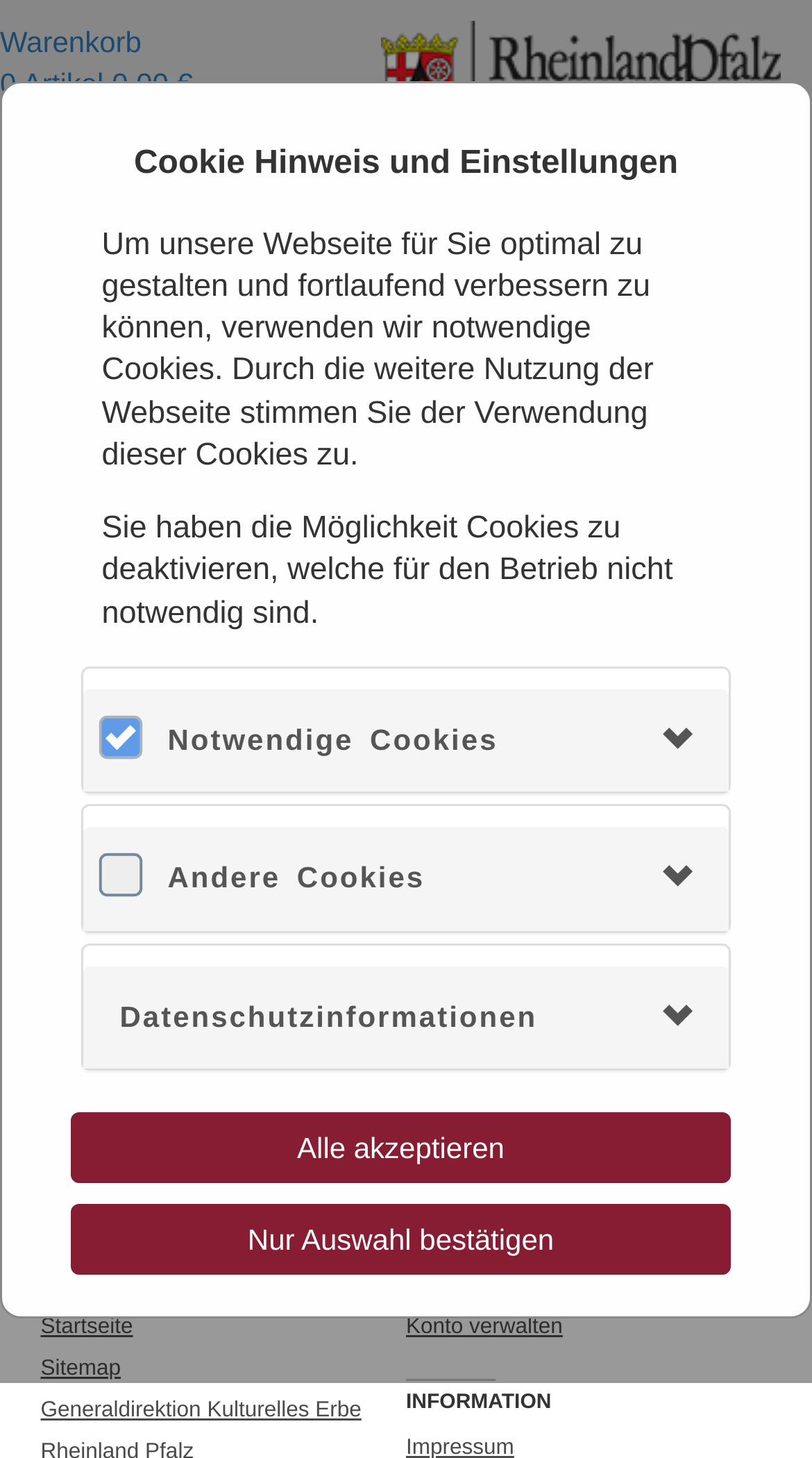Determine the bounding box coordinates of the target area to click to execute the following instruction: "Toggle navigation menu."

[0.038, 0.147, 0.295, 0.193]